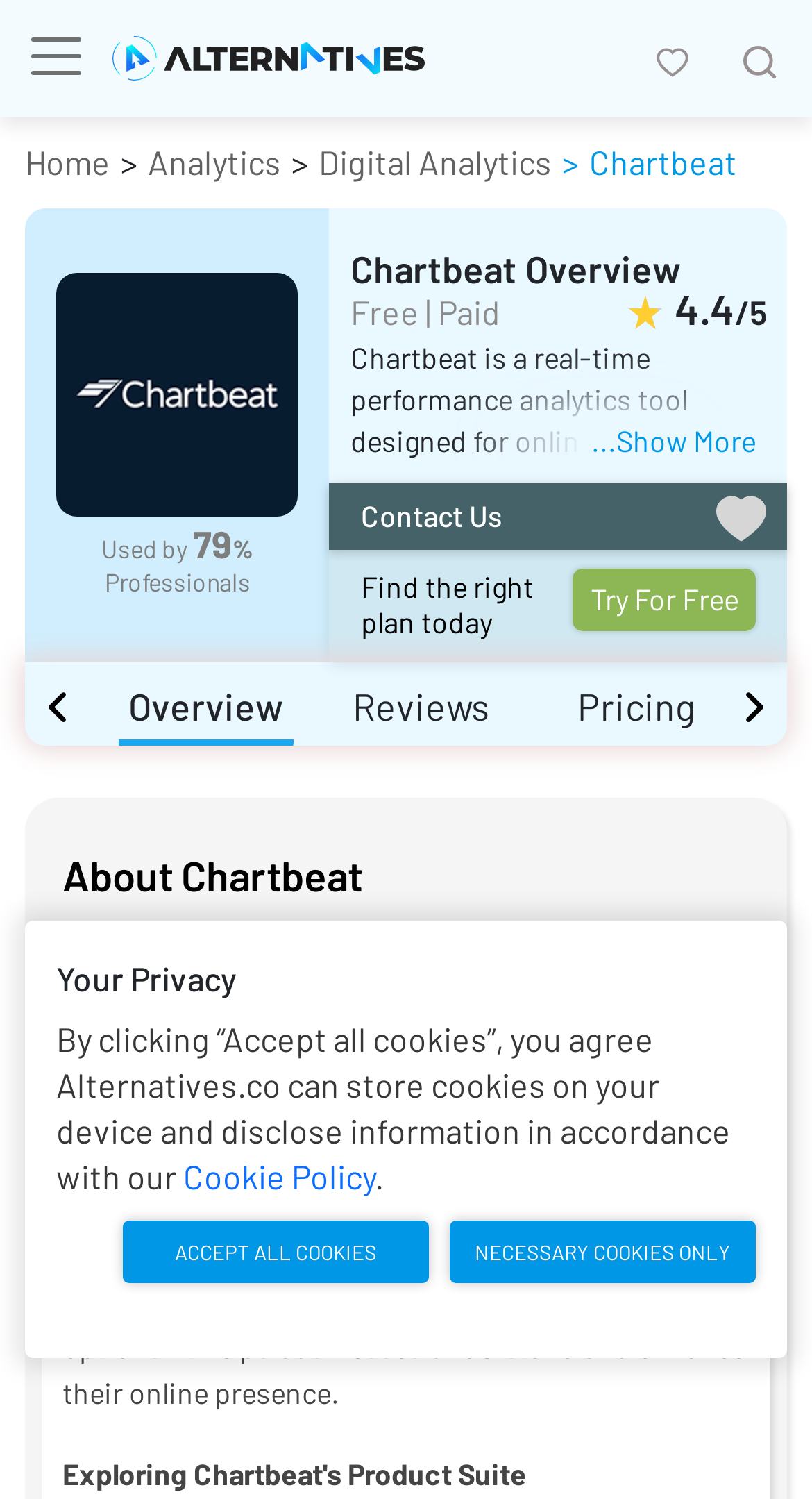Please locate the clickable area by providing the bounding box coordinates to follow this instruction: "Click the Toggle navigation button".

[0.031, 0.011, 0.138, 0.064]